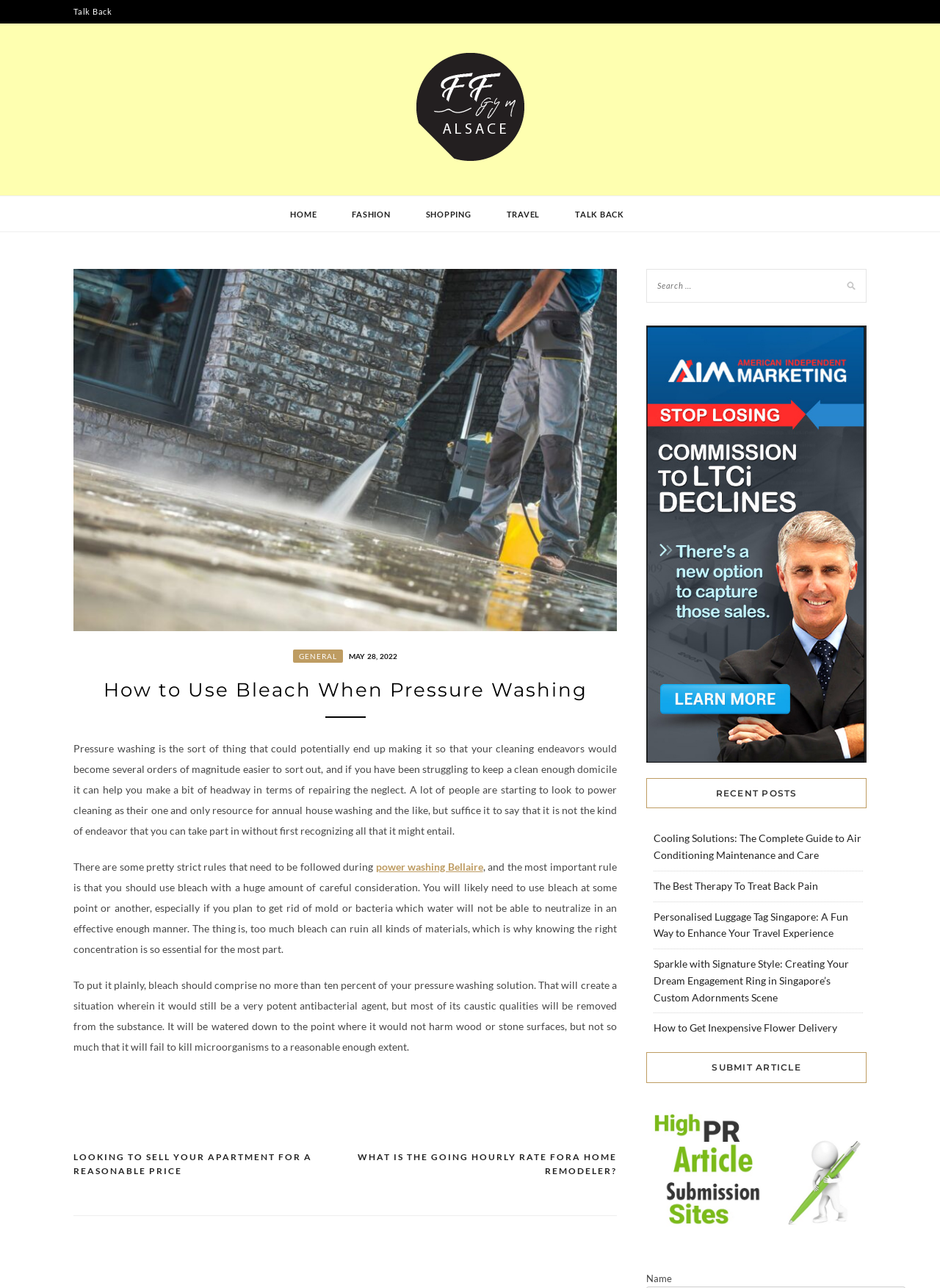How many navigation links are in the top menu?
Please ensure your answer to the question is detailed and covers all necessary aspects.

The top menu can be found by examining the links 'HOME', 'FASHION', 'SHOPPING', 'TRAVEL', and 'TALK BACK'. There are 5 navigation links in the top menu, which can be counted by examining these links.